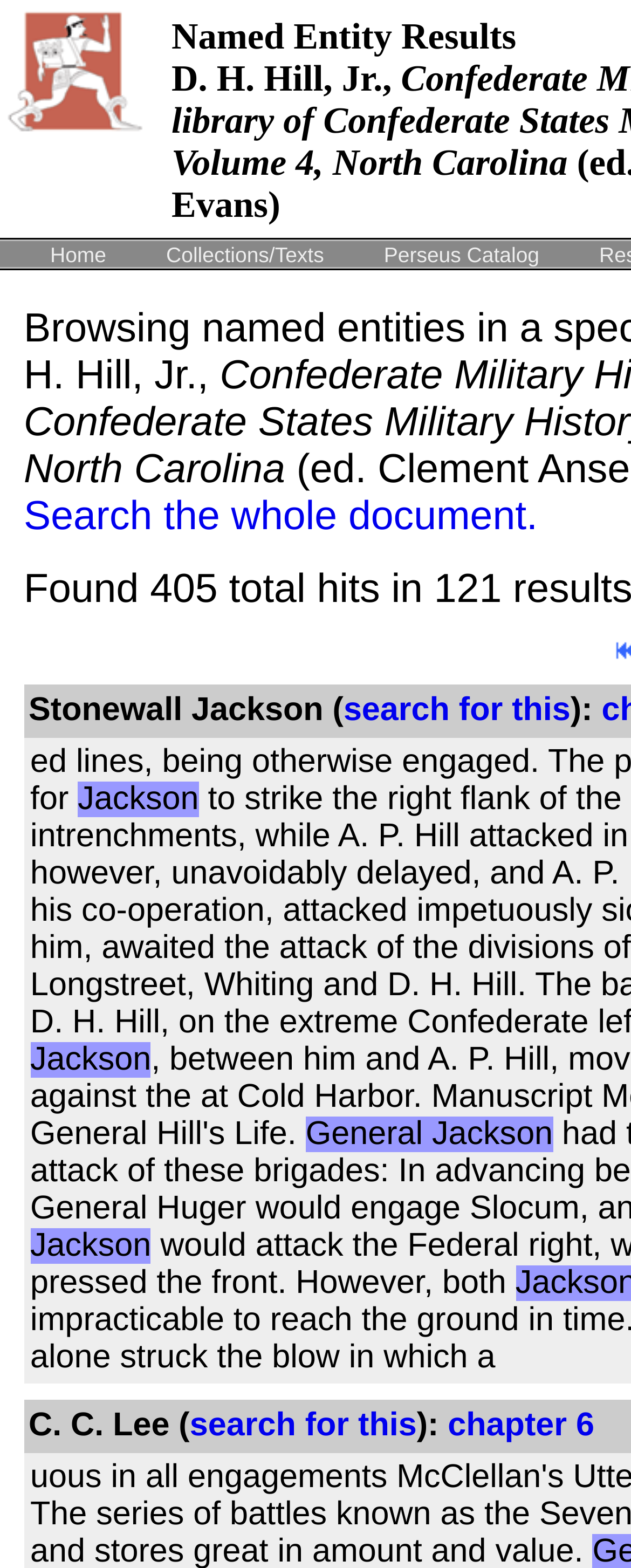How many links are there on the top?
Look at the image and provide a short answer using one word or a phrase.

4